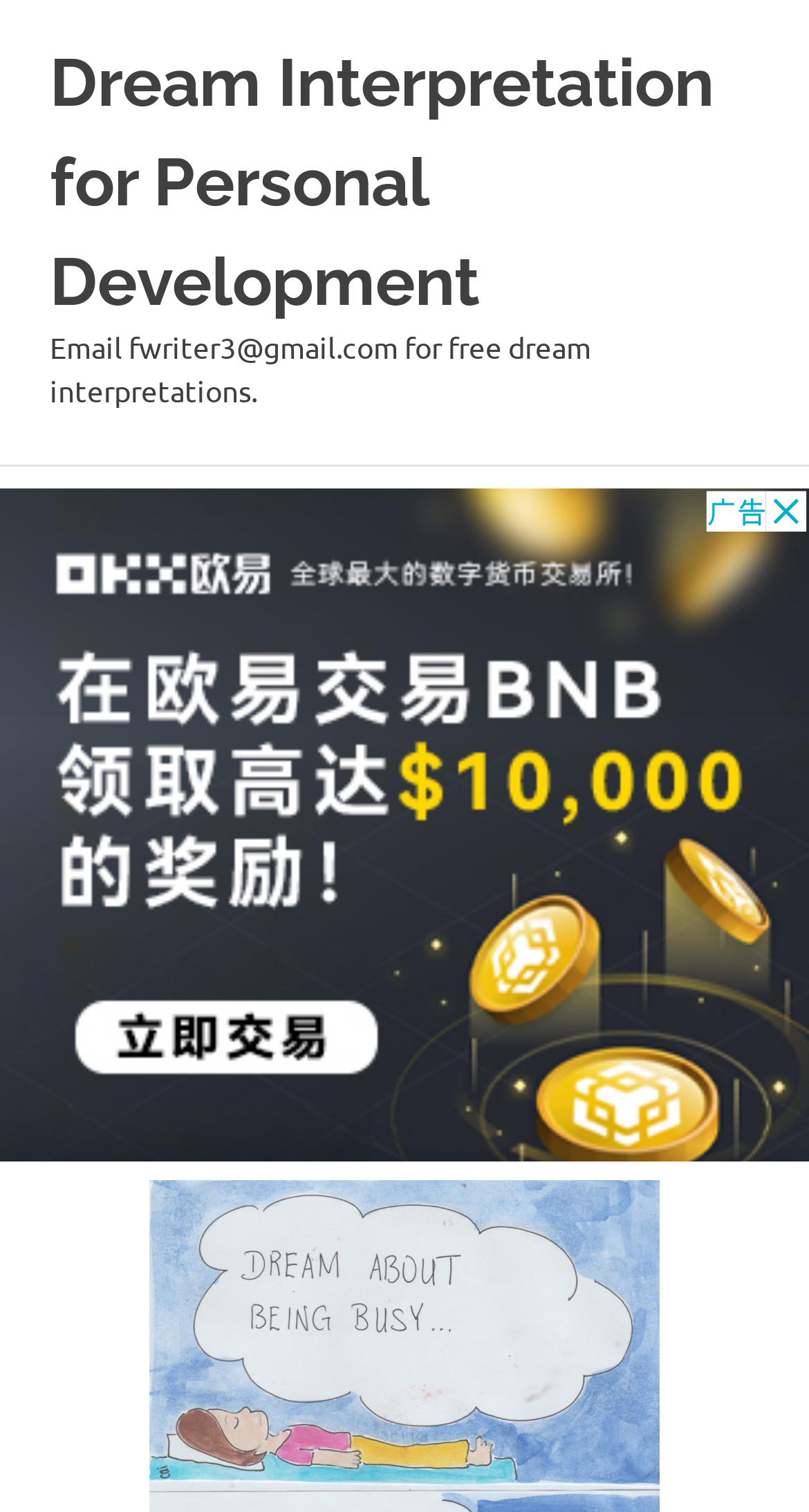Find the bounding box of the UI element described as follows: "alt="Dream Interpretation for Personal Development"".

[0.185, 0.783, 0.815, 0.81]